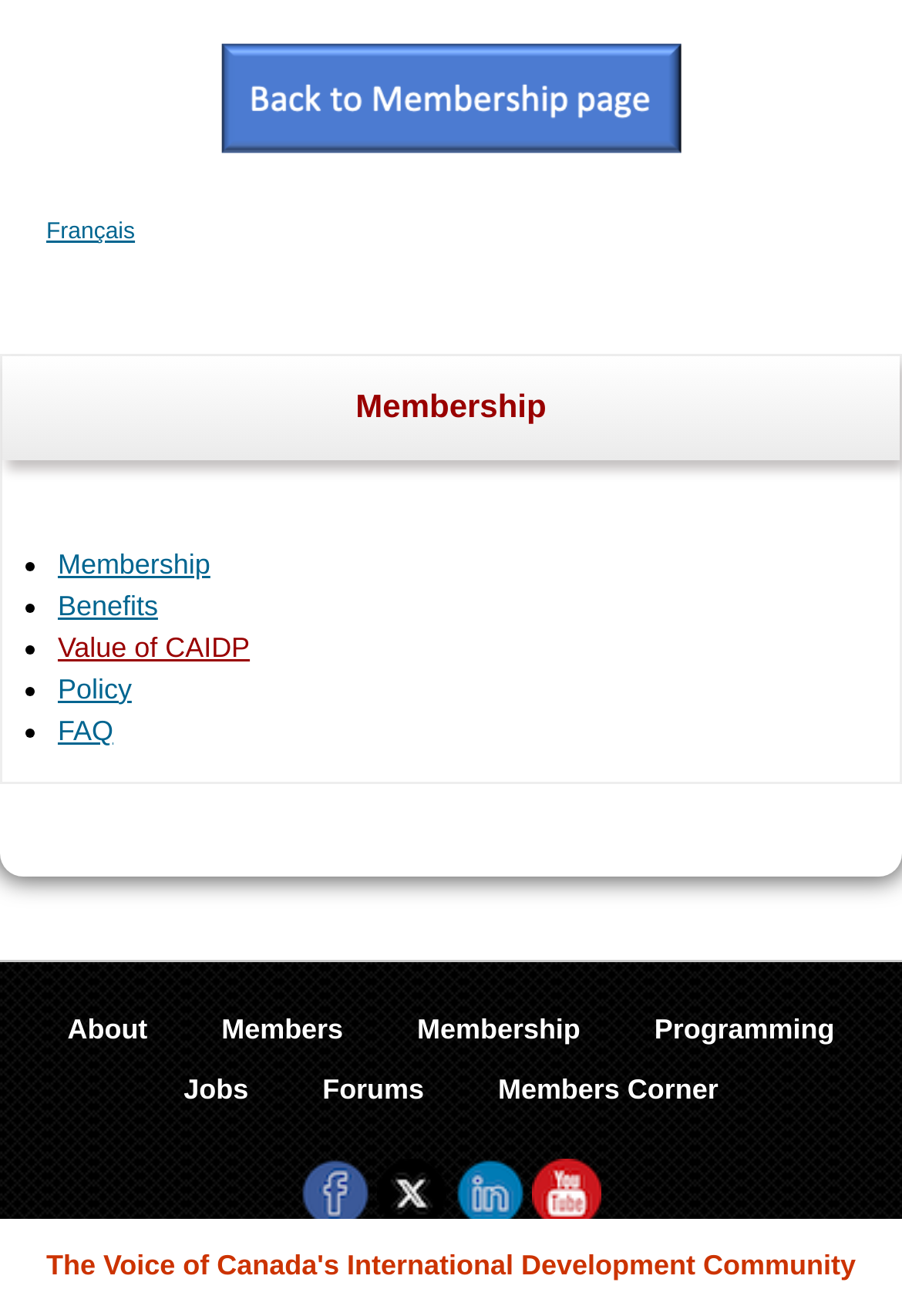How many social media links are available at the bottom? Please answer the question using a single word or phrase based on the image.

4